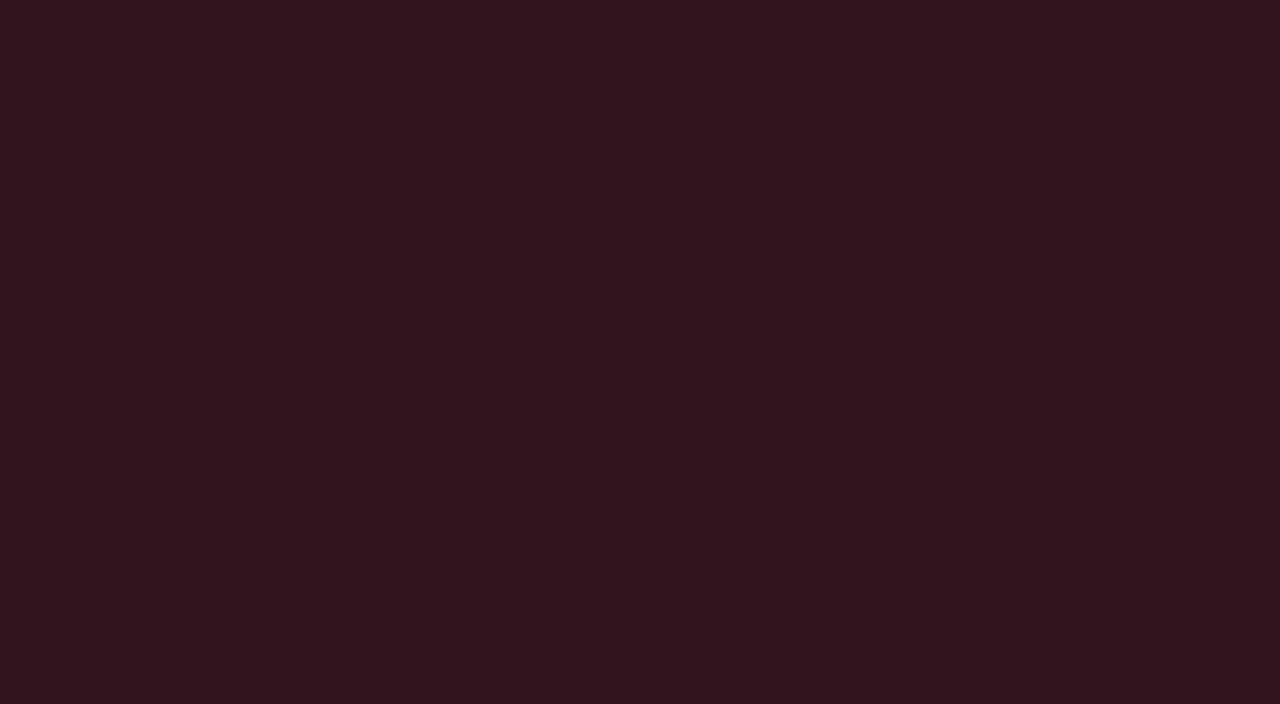Calculate the bounding box coordinates of the UI element given the description: "Department of Computer Science".

None